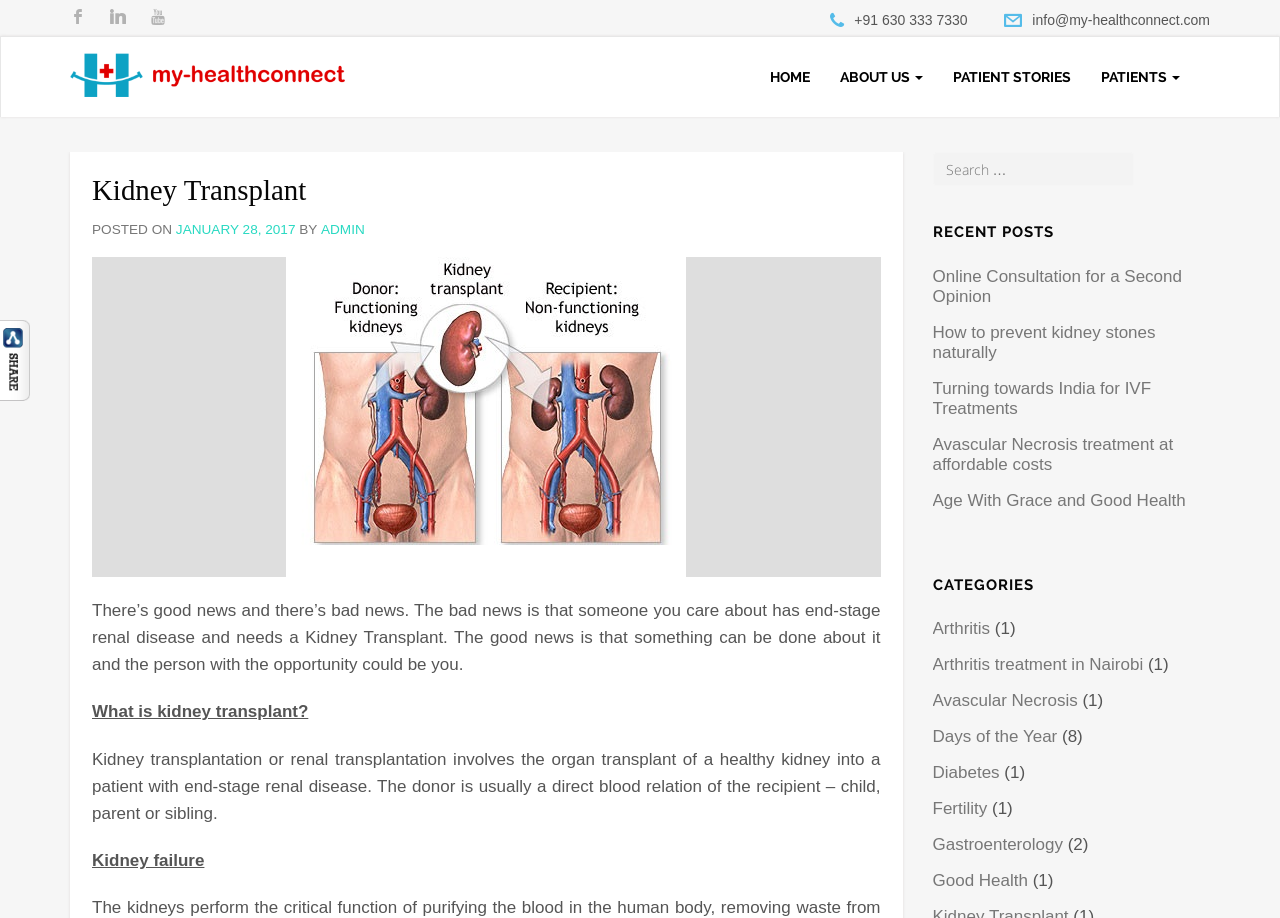Please locate the bounding box coordinates for the element that should be clicked to achieve the following instruction: "Click on the 'HOME' link". Ensure the coordinates are given as four float numbers between 0 and 1, i.e., [left, top, right, bottom].

[0.59, 0.04, 0.645, 0.127]